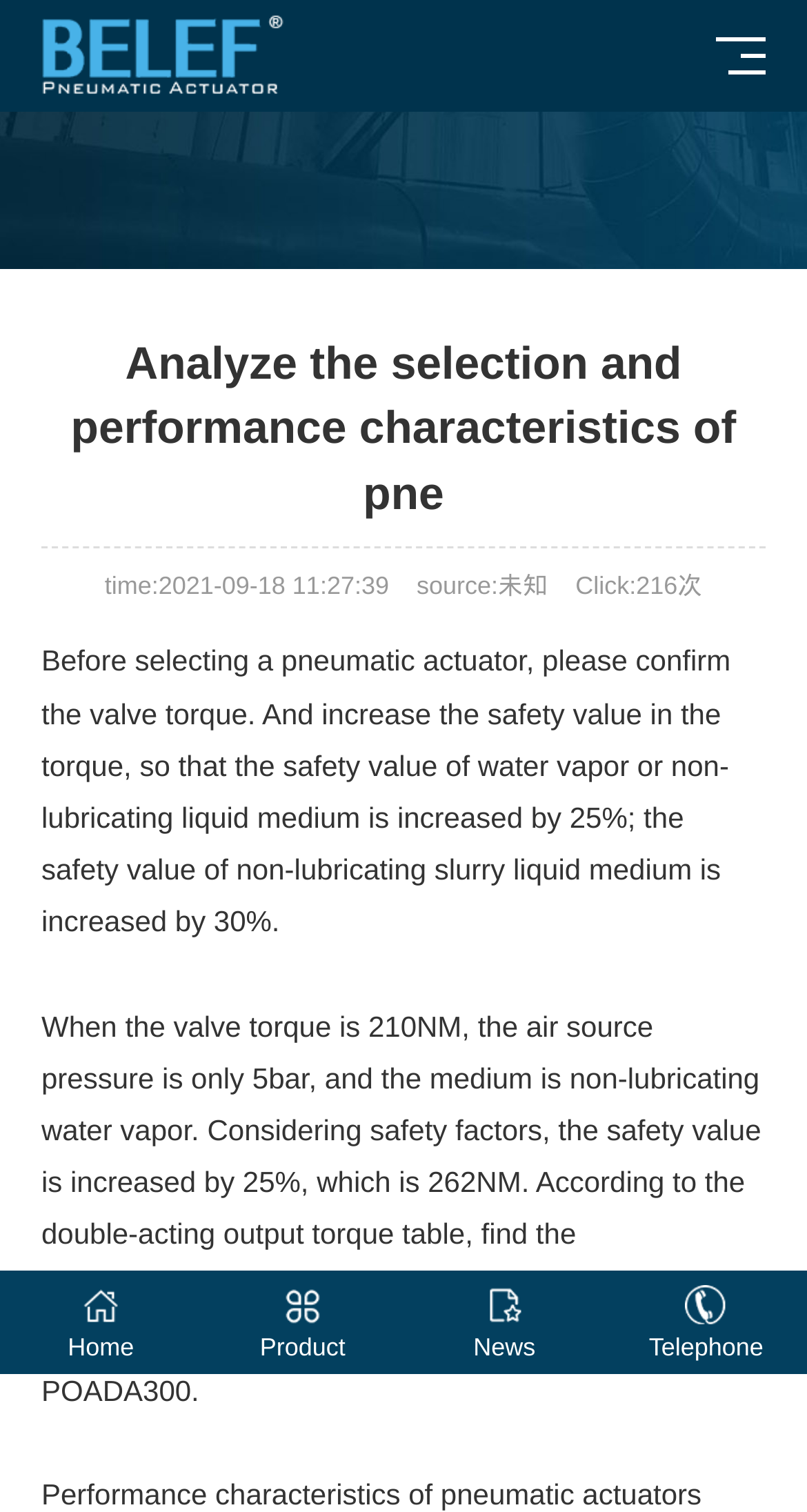Give a detailed account of the webpage.

The webpage appears to be a product information page for pneumatic actuators from Belef Pneumatic Actuators Co., Ltd. At the top of the page, there is a company logo image and a heading that reads "Analyze the selection and performance characteristics of pne". 

Below the heading, there is a section with three lines of text, displaying the time "2021-09-18 11:27:39", the source "未知", and the number of clicks "216次". 

The main content of the page is a detailed description of how to select a pneumatic actuator, including the importance of confirming the valve torque and increasing the safety value. This text is divided into three paragraphs, with the first paragraph providing general guidance, the second paragraph providing a specific example, and the third paragraph summarizing the performance characteristics of pneumatic actuators.

At the bottom of the page, there is a navigation menu with four links: "Home", "Product", "News", and "Telephone".